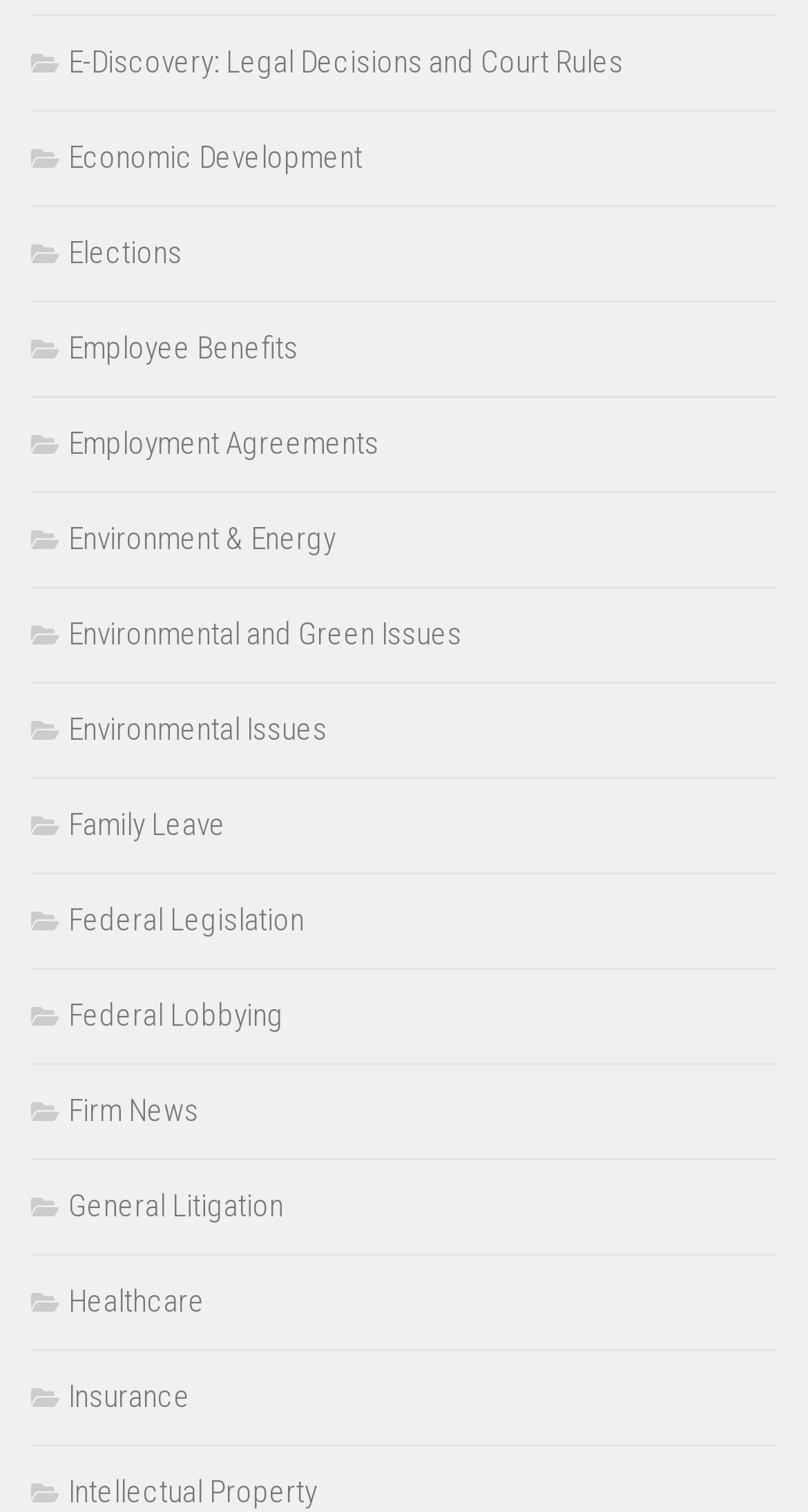Are there any topics related to family?
Based on the image, please offer an in-depth response to the question.

I found a link element with the OCR text 'Family Leave', which indicates that there is a topic related to family.